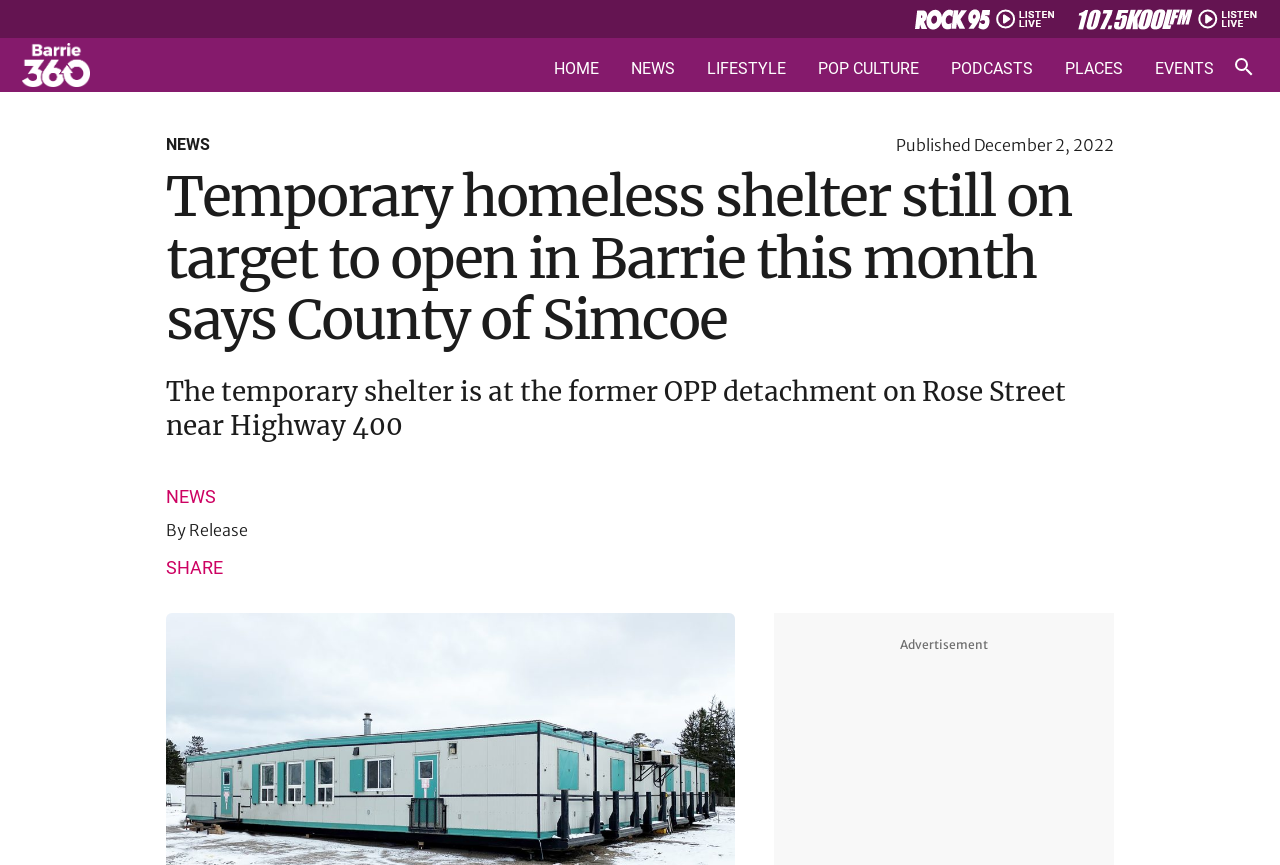Give a detailed account of the webpage.

The webpage appears to be a news article page. At the top, there are several links, including "HOME", "NEWS", "LIFESTYLE", "POP CULTURE", "PODCASTS", "PLACES", and "EVENTS", which are positioned horizontally across the page. To the right of these links, there is a search button with a magnifying glass icon.

Below the links, there is a heading that reads "NEWS". Next to it, there is a published date, "December 2, 2022". The main article title, "Temporary homeless shelter still on target to open in Barrie this month says County of Simcoe", is displayed prominently below the heading.

The article content starts with a sentence, "The temporary shelter is at the former OPP detachment on Rose Street near Highway 400". There is a link to "NEWS" and another link to the author's name, "Release", below the article content. A "SHARE" link is also present.

At the bottom of the page, there is an advertisement section.